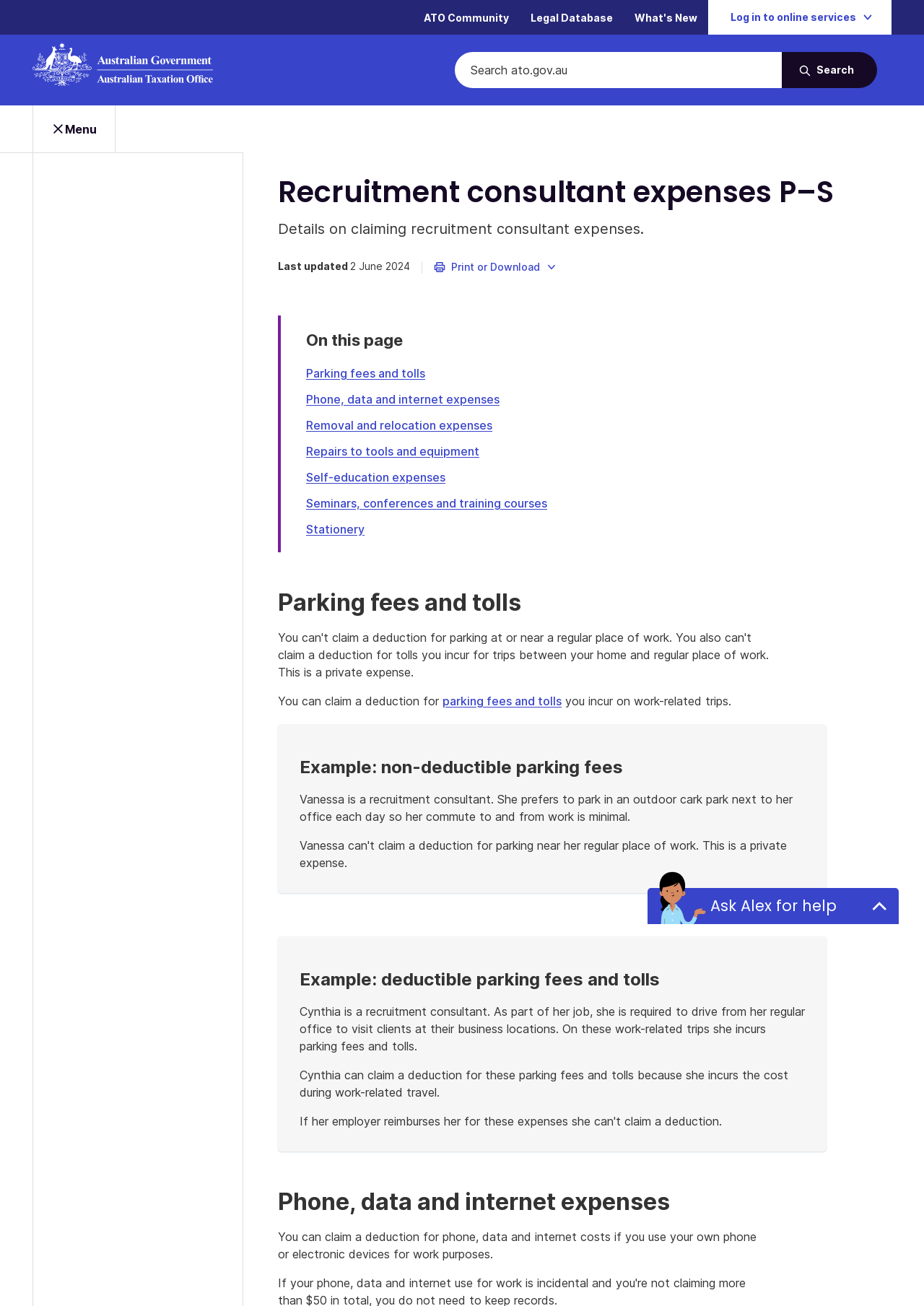What can be claimed as a deduction for work purposes?
Look at the screenshot and give a one-word or phrase answer.

phone, data and internet costs